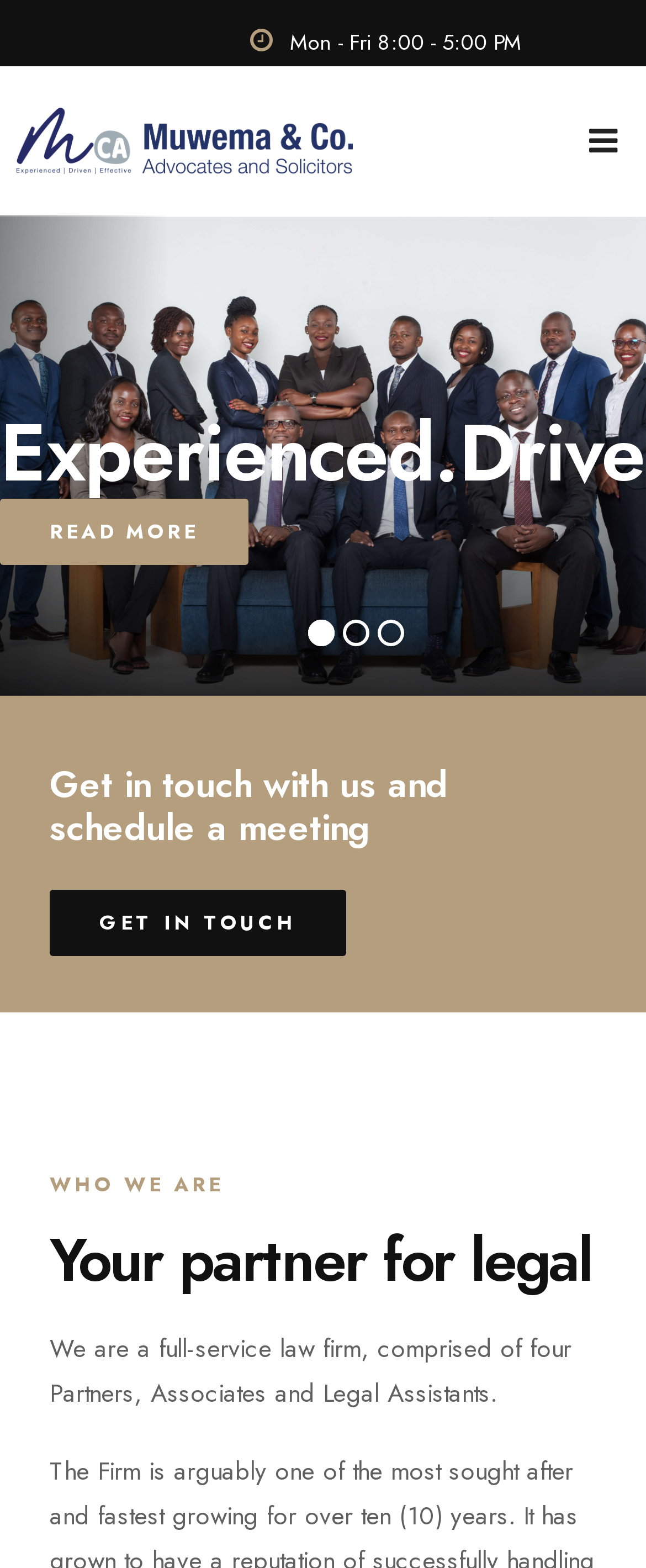Identify the bounding box coordinates of the region that needs to be clicked to carry out this instruction: "Contact us". Provide these coordinates as four float numbers ranging from 0 to 1, i.e., [left, top, right, bottom].

[0.026, 0.458, 0.318, 0.507]